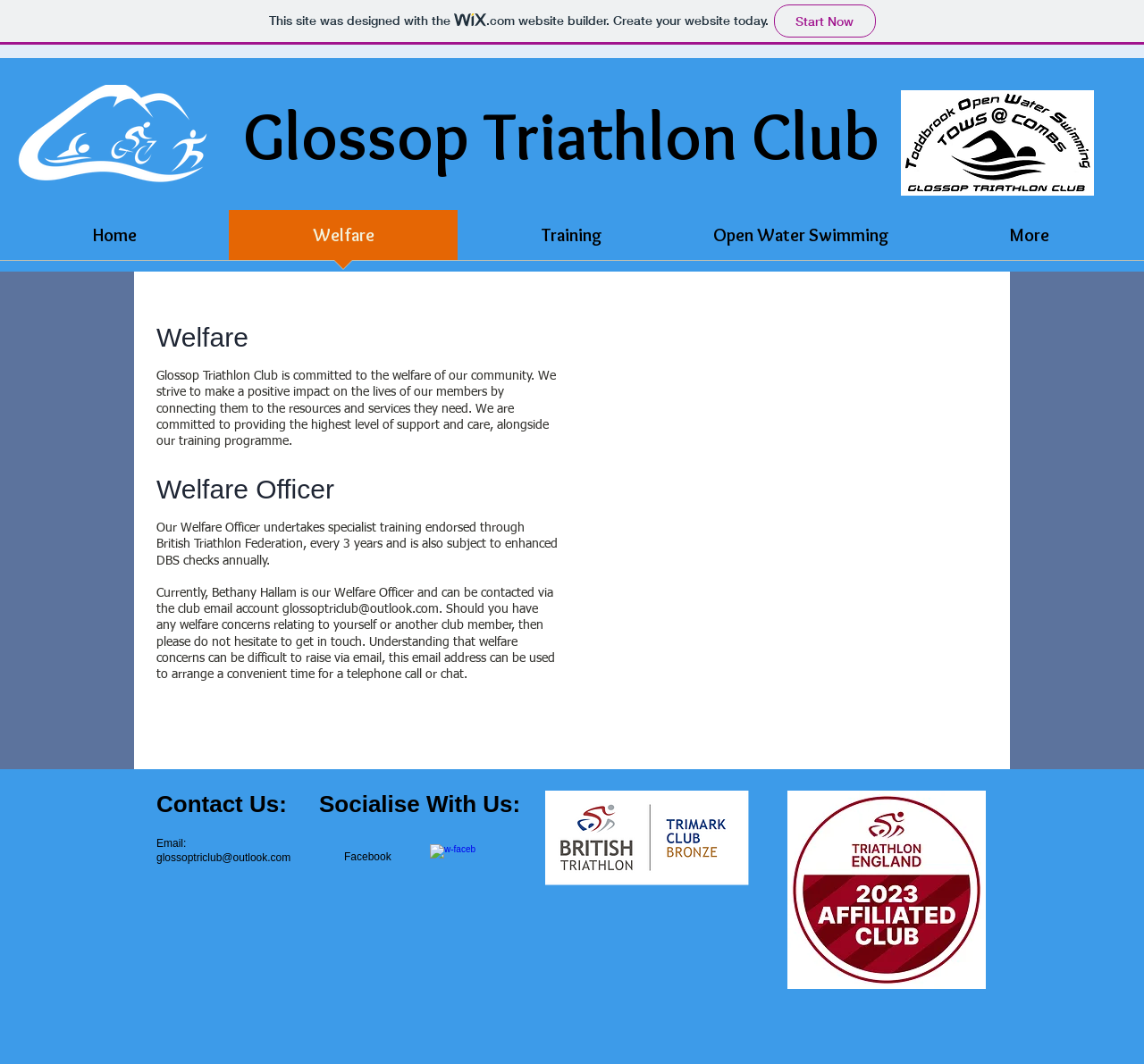Locate the bounding box coordinates of the clickable area needed to fulfill the instruction: "Click on the 'Training' link".

[0.4, 0.197, 0.6, 0.255]